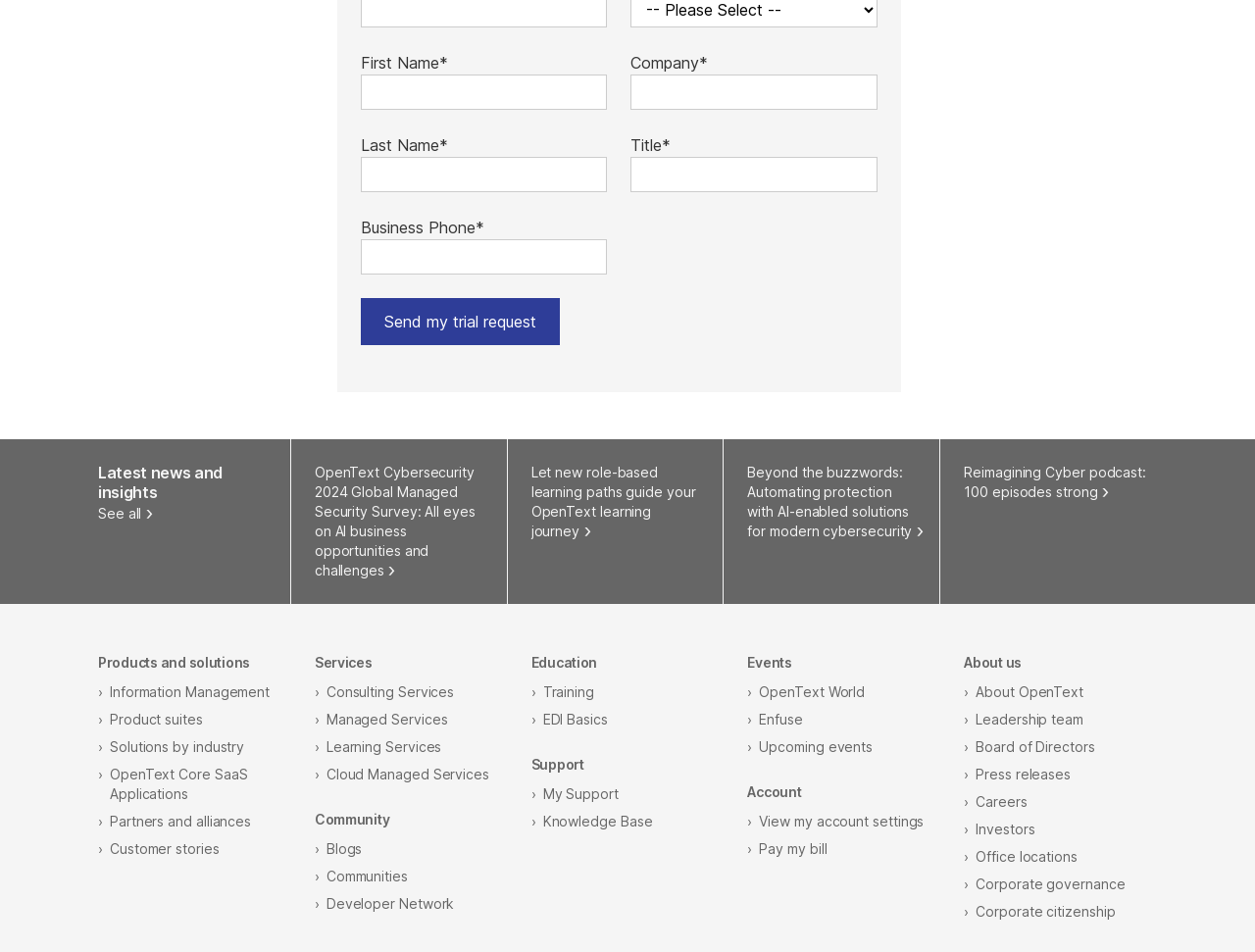Please specify the coordinates of the bounding box for the element that should be clicked to carry out this instruction: "Enter first name". The coordinates must be four float numbers between 0 and 1, formatted as [left, top, right, bottom].

[0.287, 0.078, 0.484, 0.115]